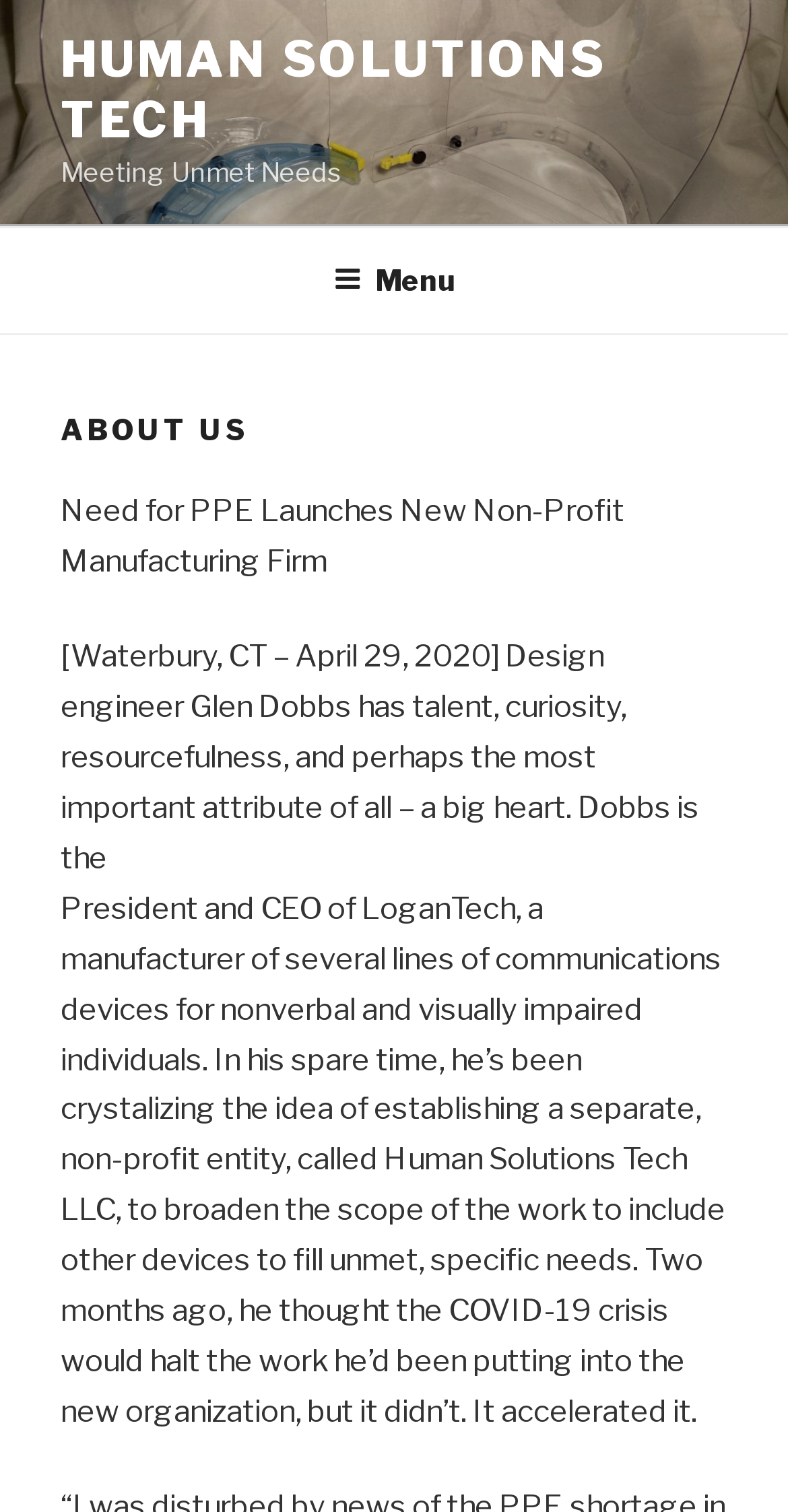What is the role of Glen Dobbs?
Answer the question with detailed information derived from the image.

The role of Glen Dobbs can be found in the StaticText element with a bounding box coordinate of [0.077, 0.589, 0.921, 0.945]. The text in this element mentions that 'Dobbs is the President and CEO of LoganTech', which indicates his role.